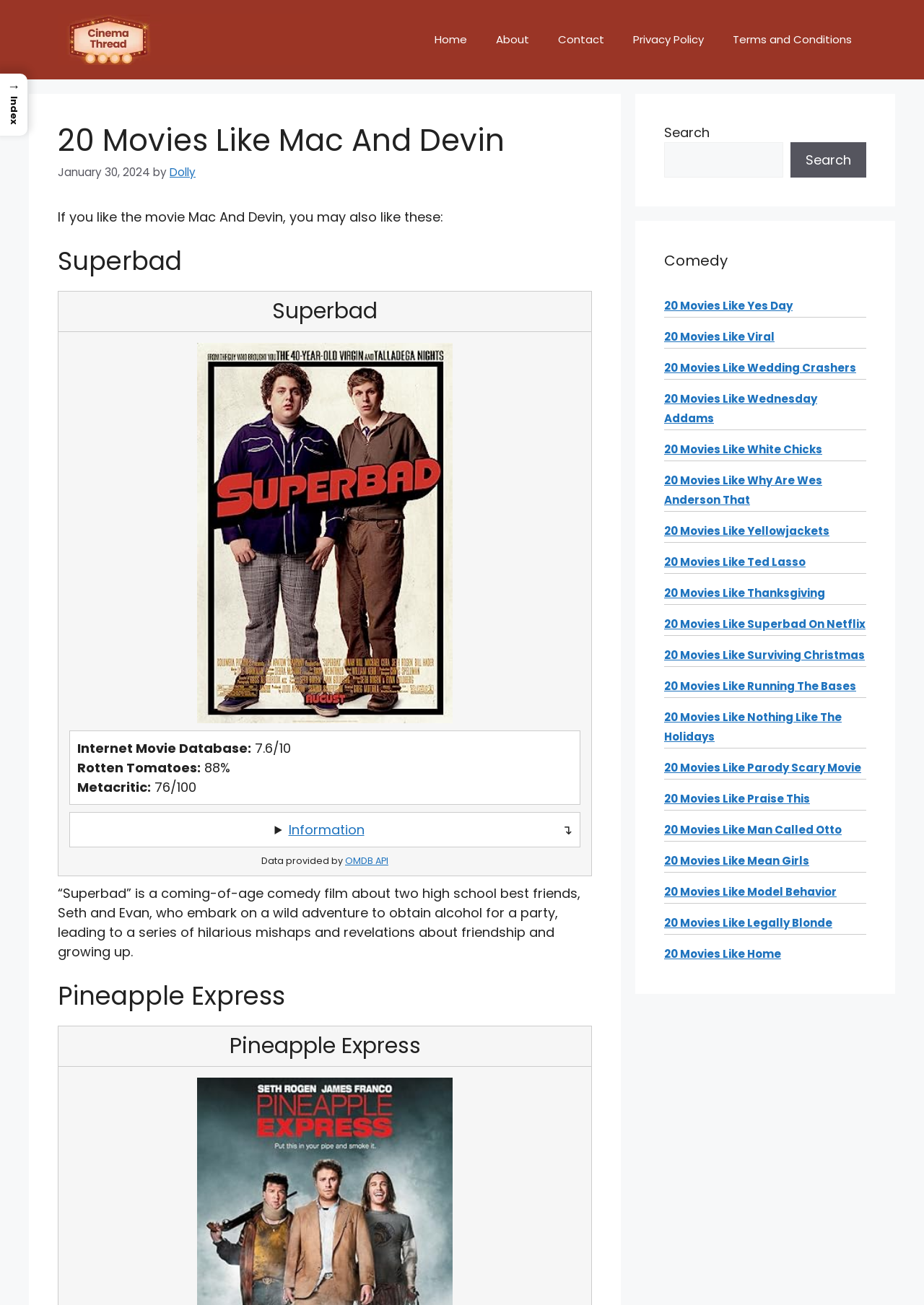What is the rating of Superbad on Rotten Tomatoes?
Look at the image and respond to the question as thoroughly as possible.

I looked for the Rotten Tomatoes rating of Superbad on the webpage and found it listed as '88%'.